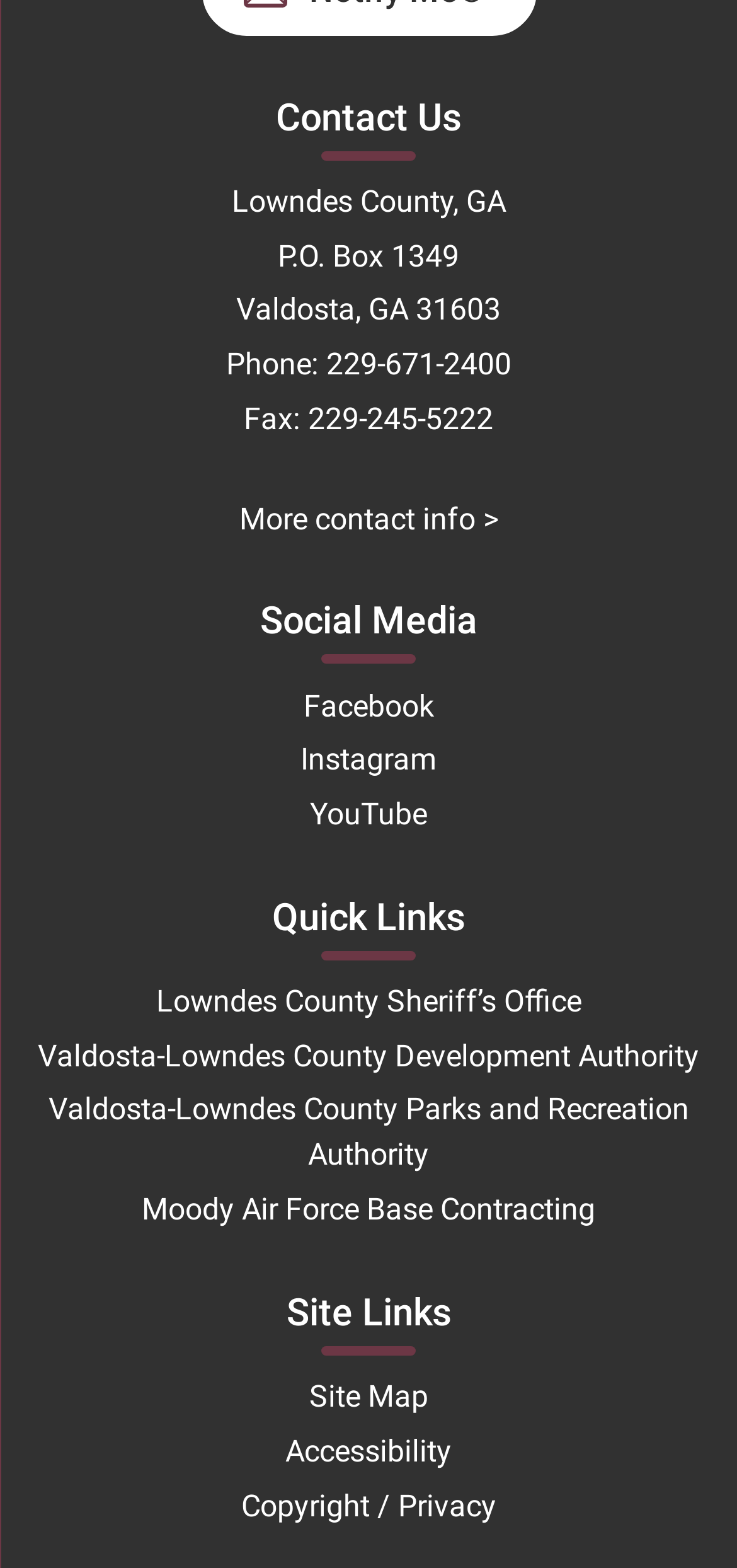What is the last site link?
Respond to the question with a single word or phrase according to the image.

Copyright / Privacy